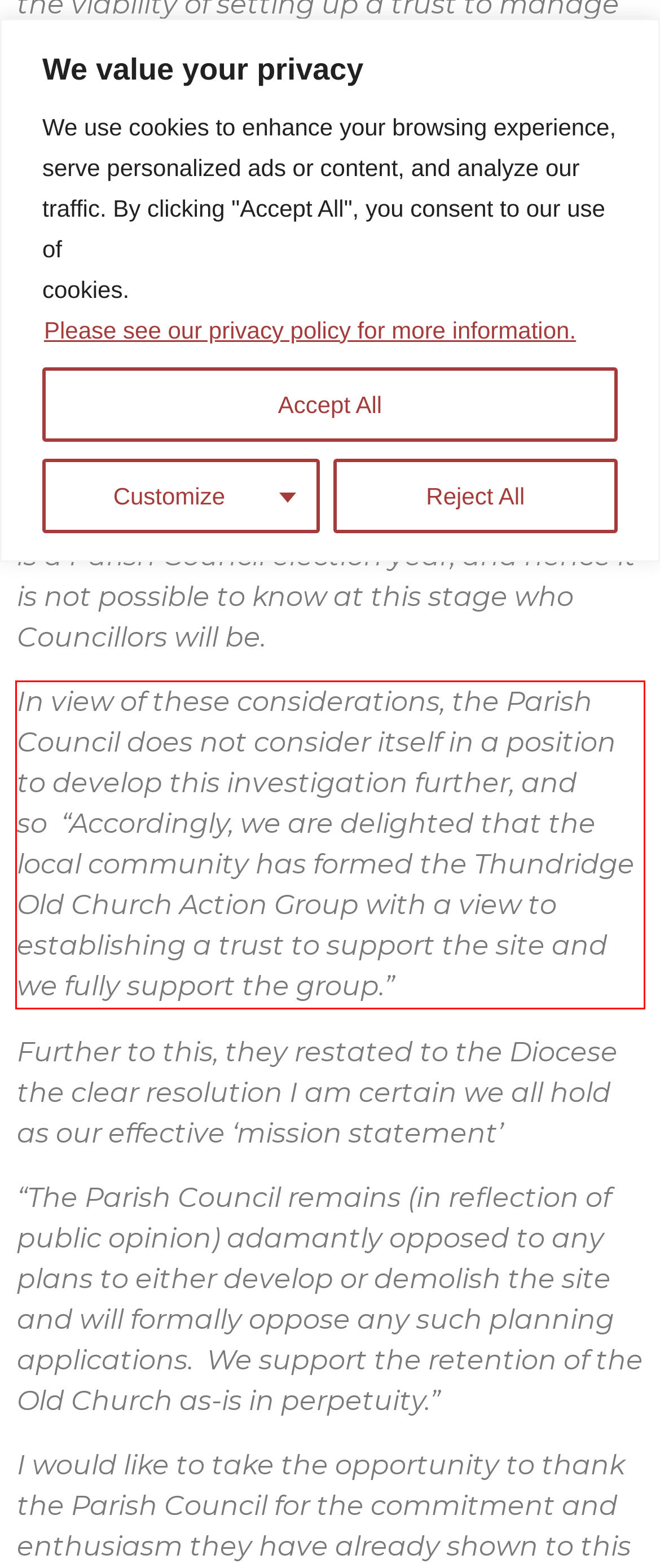Observe the screenshot of the webpage, locate the red bounding box, and extract the text content within it.

In view of these considerations, the Parish Council does not consider itself in a position to develop this investigation further, and so “Accordingly, we are delighted that the local community has formed the Thundridge Old Church Action Group with a view to establishing a trust to support the site and we fully support the group.”